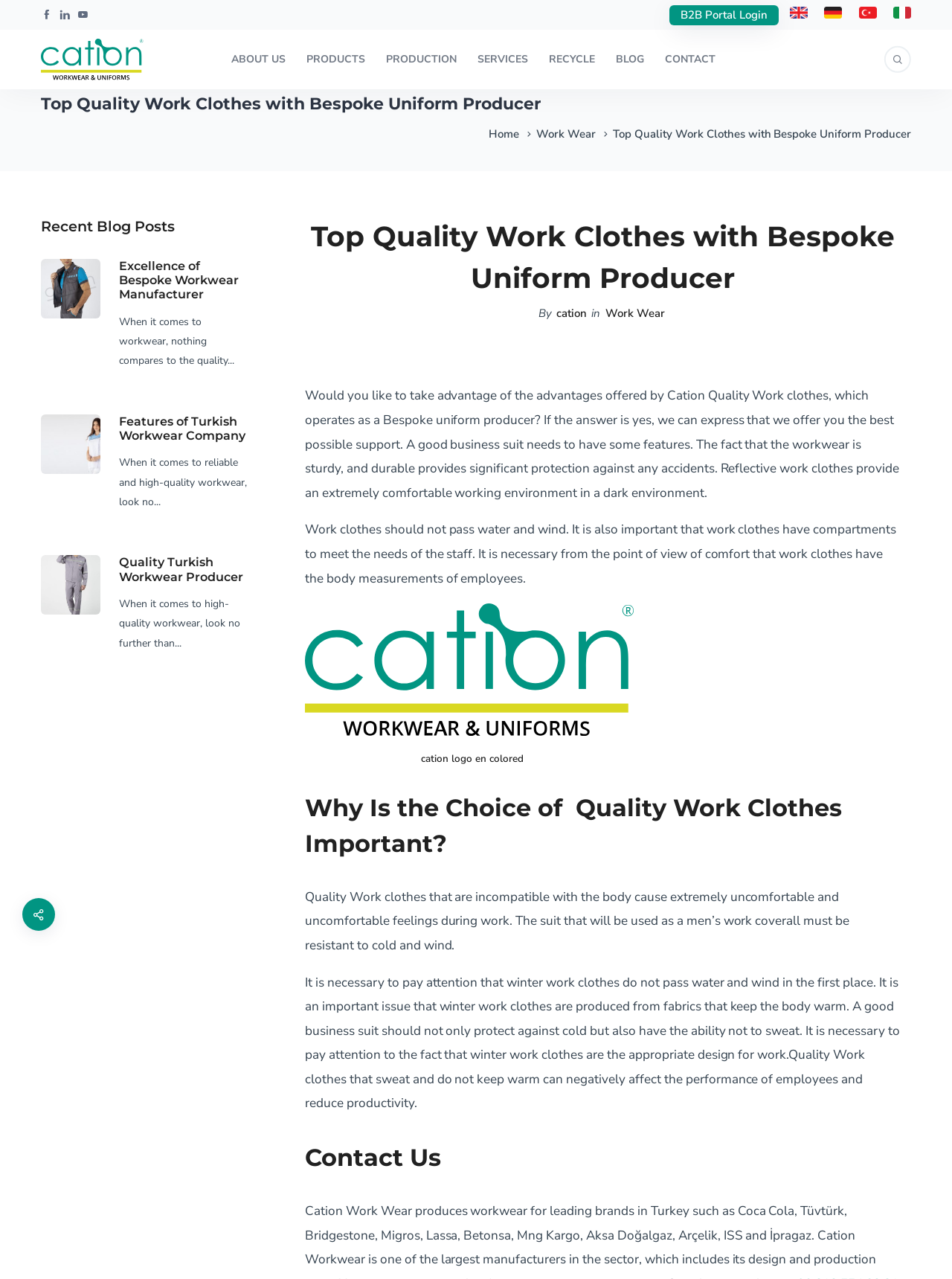Please identify the bounding box coordinates of the element that needs to be clicked to perform the following instruction: "Go to ABOUT US".

[0.235, 0.023, 0.308, 0.07]